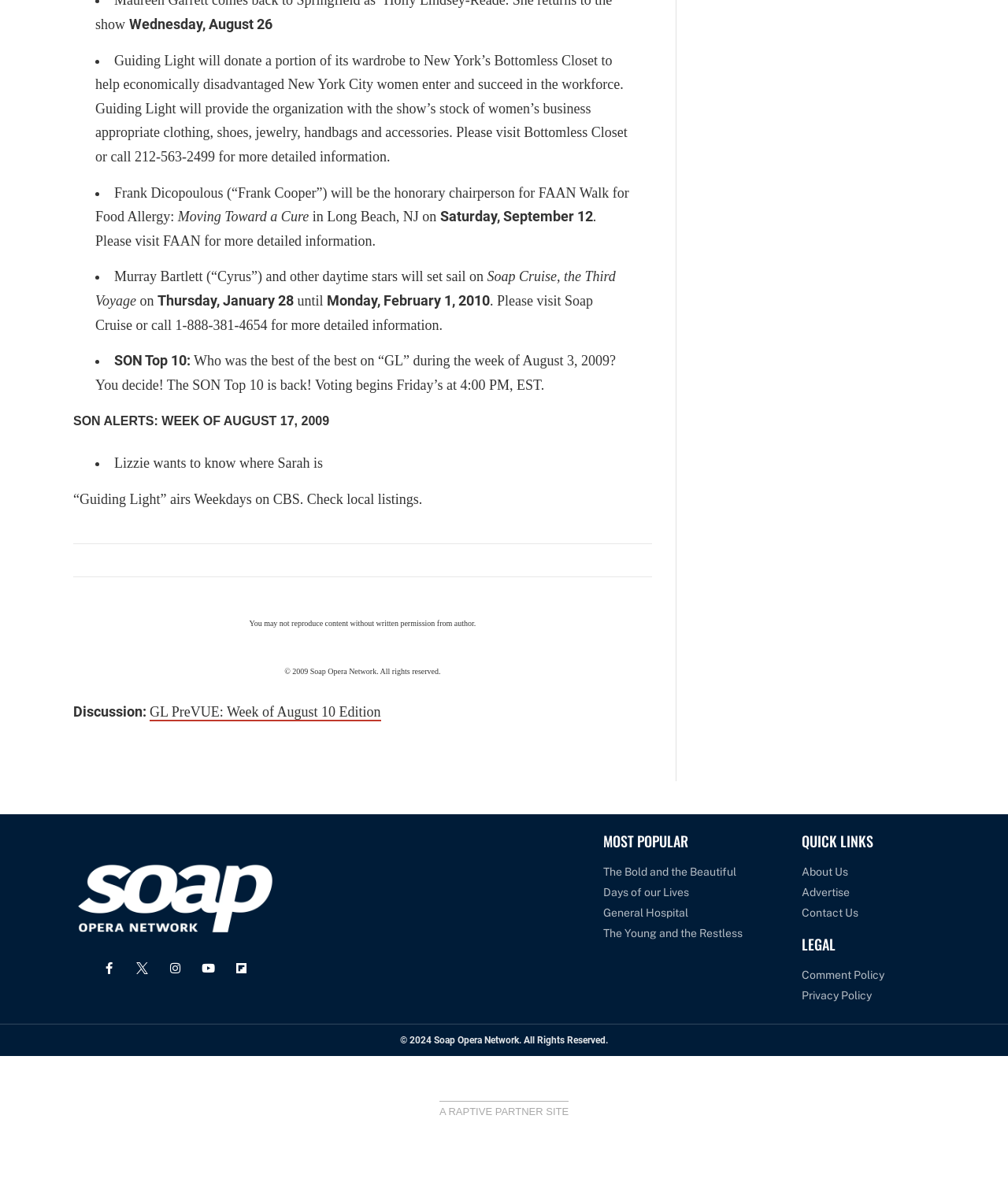Please specify the bounding box coordinates of the clickable region to carry out the following instruction: "Follow Soap Opera Network on Facebook". The coordinates should be four float numbers between 0 and 1, in the format [left, top, right, bottom].

[0.095, 0.808, 0.121, 0.83]